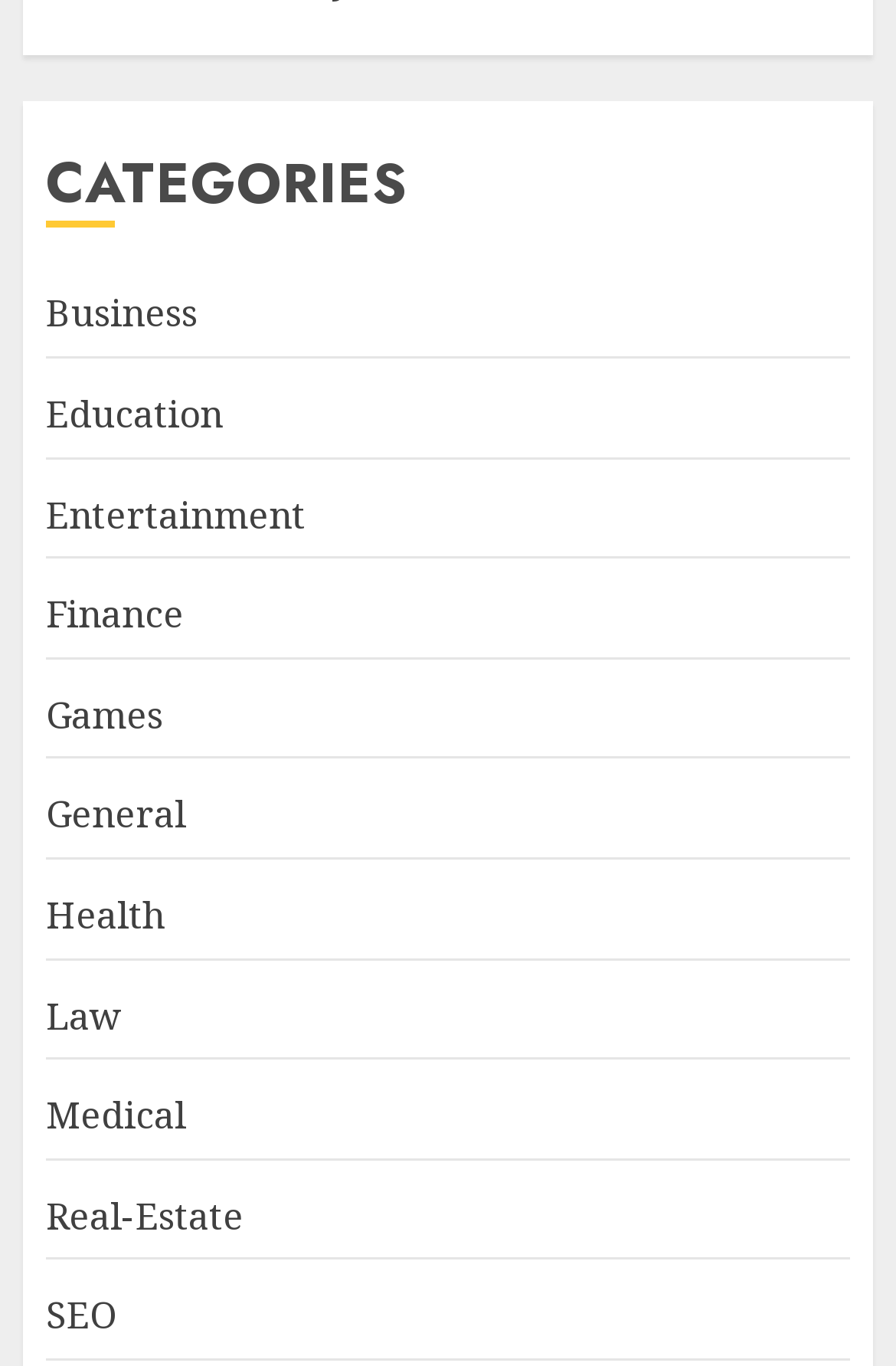Please give the bounding box coordinates of the area that should be clicked to fulfill the following instruction: "Click on Business category". The coordinates should be in the format of four float numbers from 0 to 1, i.e., [left, top, right, bottom].

[0.051, 0.211, 0.221, 0.25]